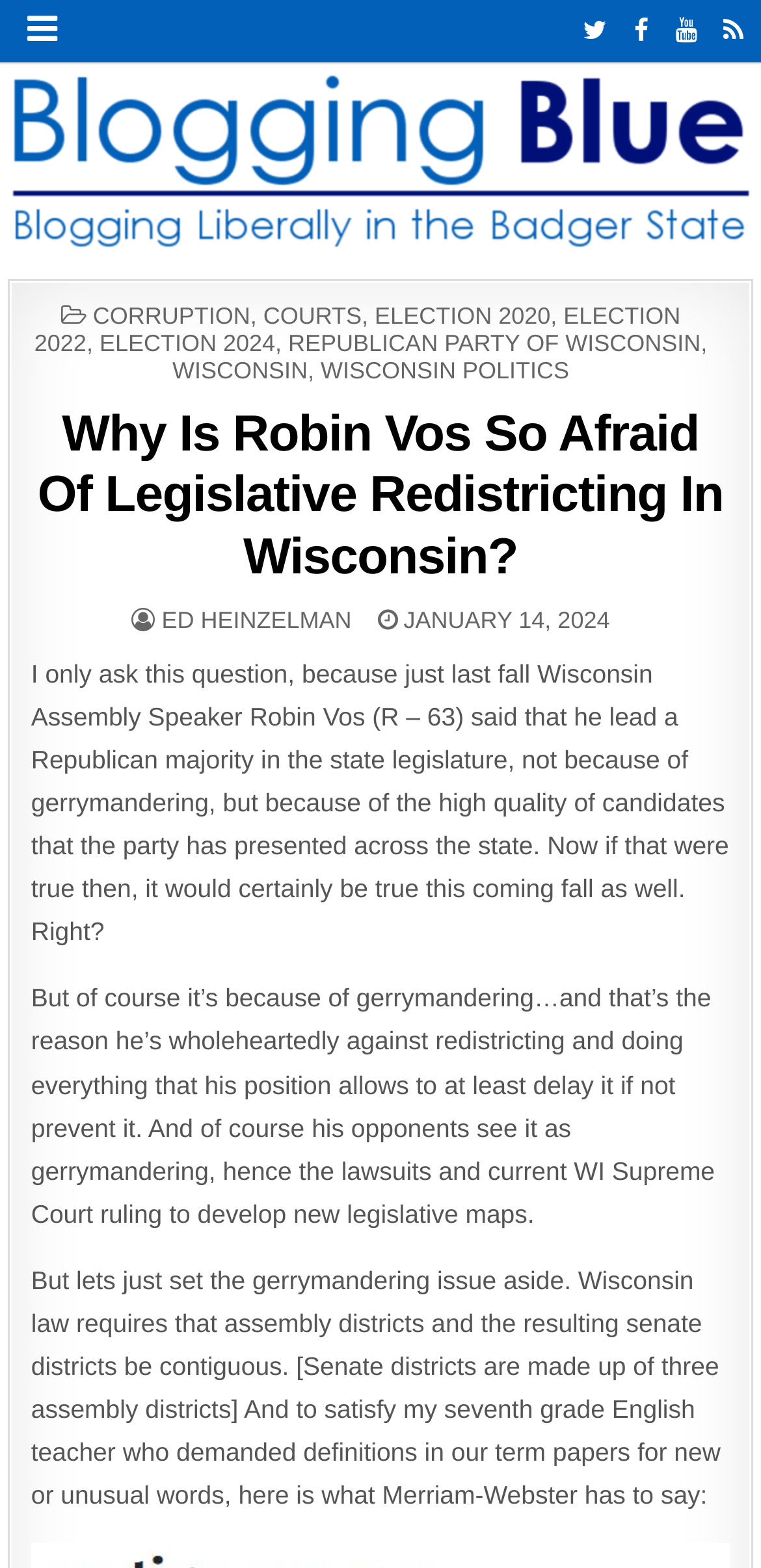Based on the element description title="Youtube", identify the bounding box of the UI element in the given webpage screenshot. The coordinates should be in the format (top-left x, top-left y, bottom-right x, bottom-right y) and must be between 0 and 1.

[0.878, 0.007, 0.927, 0.031]